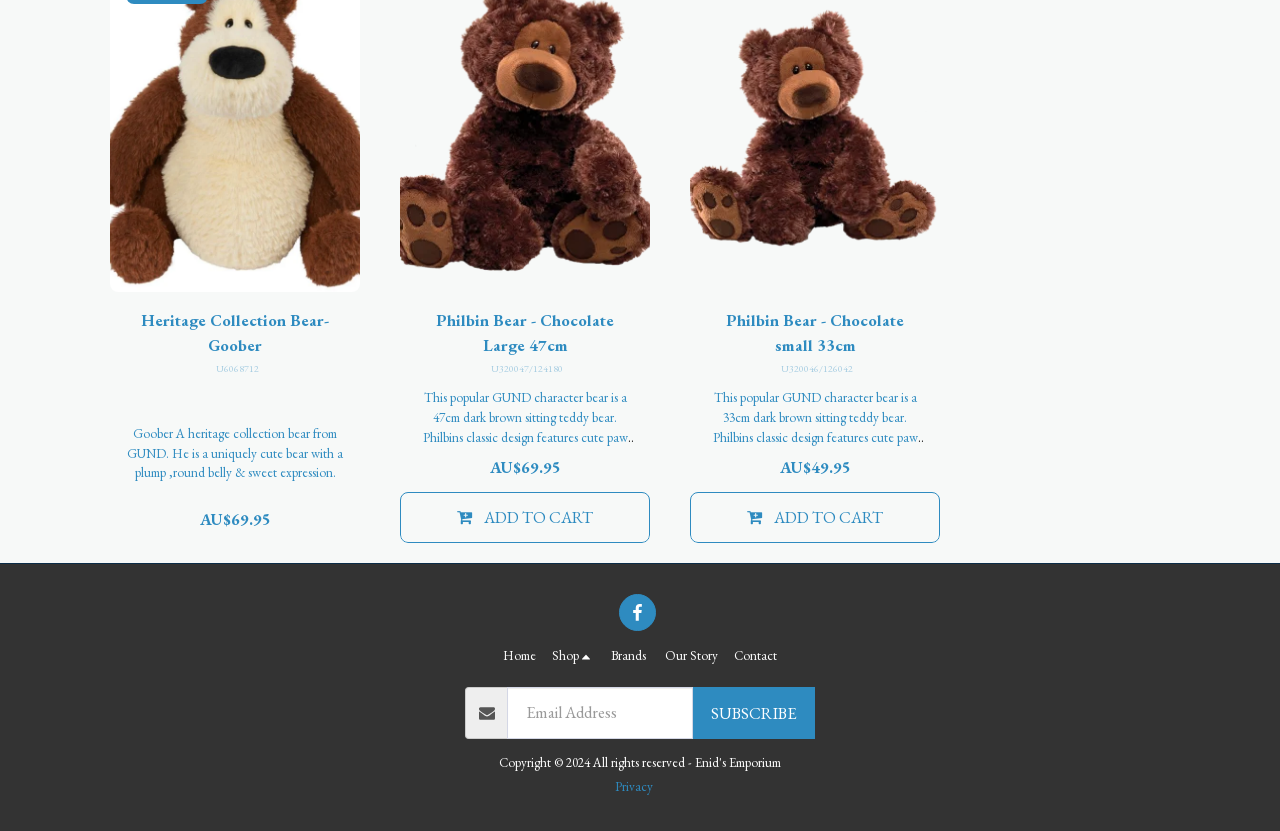What is the price of the Philbin Bear - Chocolate small 33cm?
Could you please answer the question thoroughly and with as much detail as possible?

I found the price of the Philbin Bear - Chocolate small 33cm by looking at the text next to the product heading, which says 'AU$49.95'.